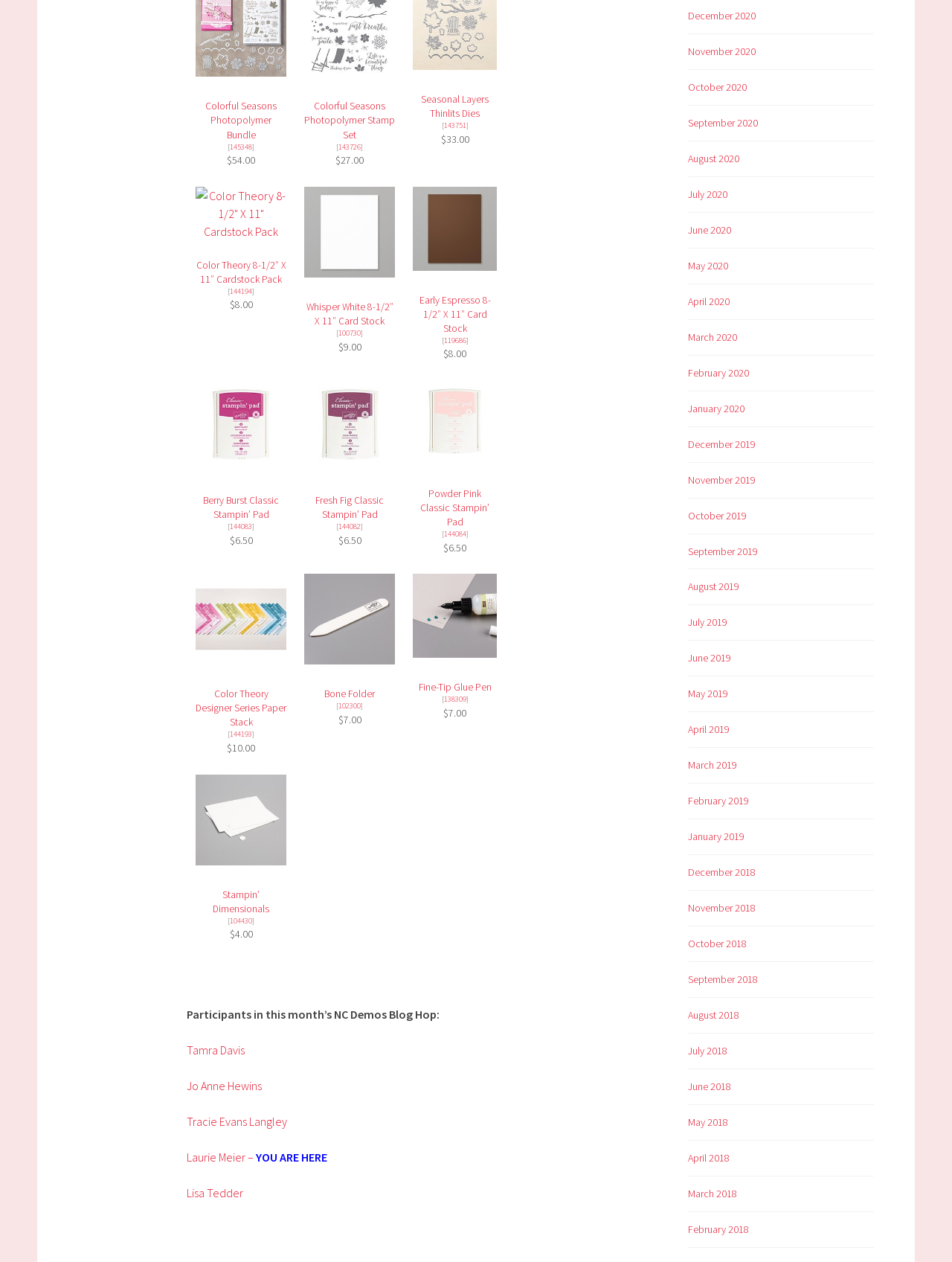What is the price of Colorful Seasons Photopolymer Bundle? Based on the screenshot, please respond with a single word or phrase.

$54.00